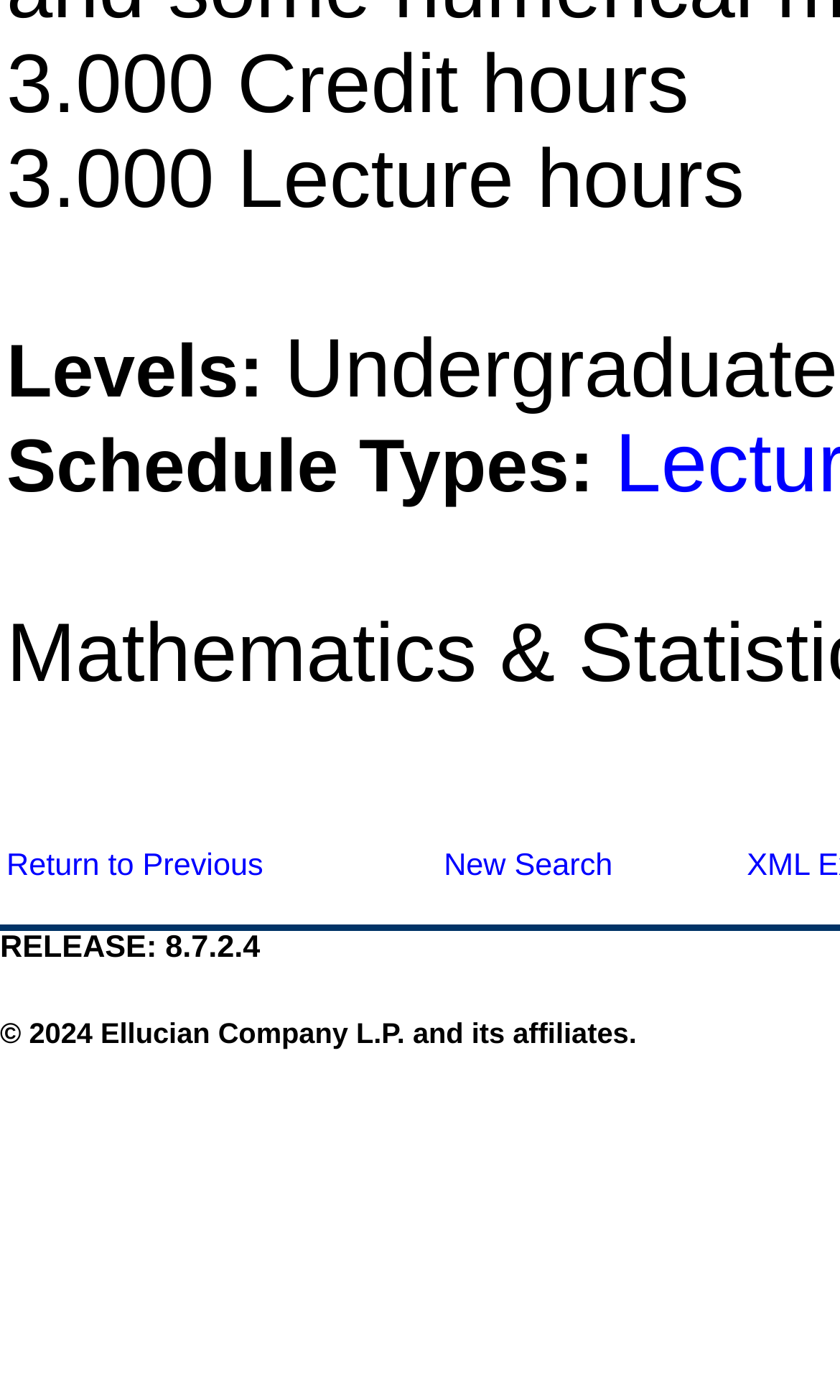Identify the bounding box coordinates for the UI element that matches this description: "New Search".

[0.528, 0.607, 0.729, 0.631]